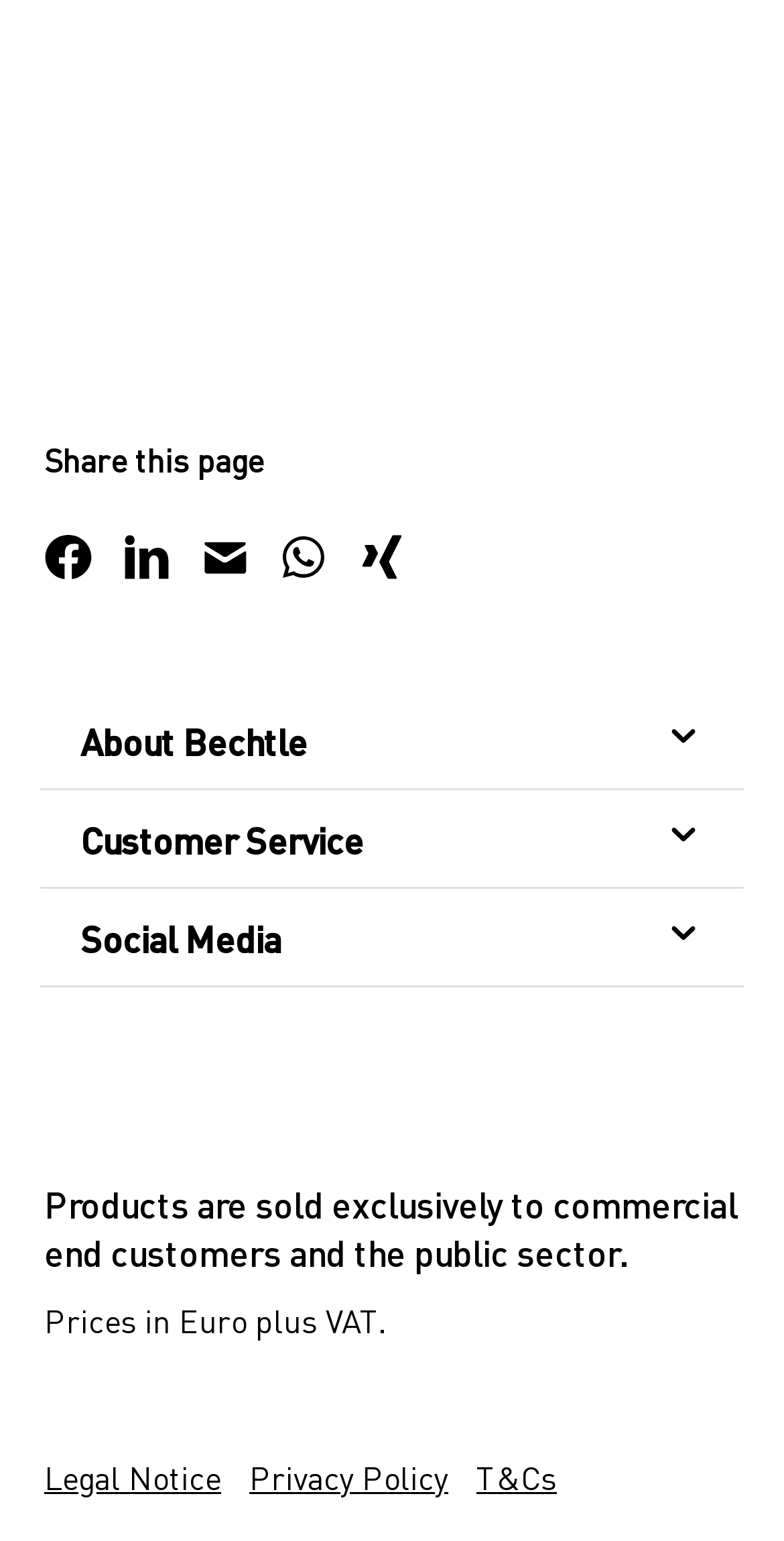Please provide a one-word or phrase answer to the question: 
What are the brands listed at the top?

MS, NetApp, Poly, Samsung, StarTech